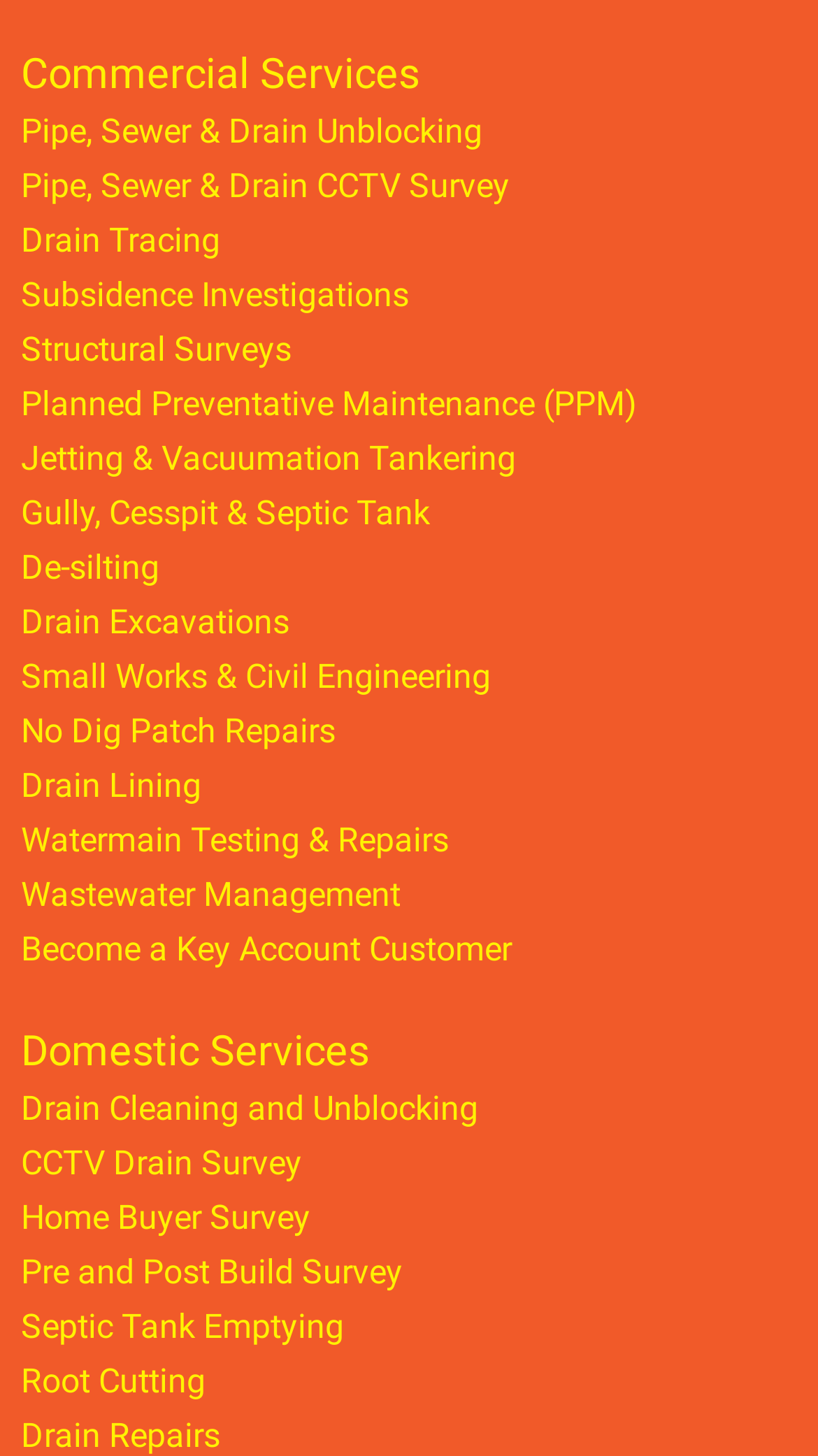Please give a succinct answer using a single word or phrase:
Is there a service related to subsidence?

Yes